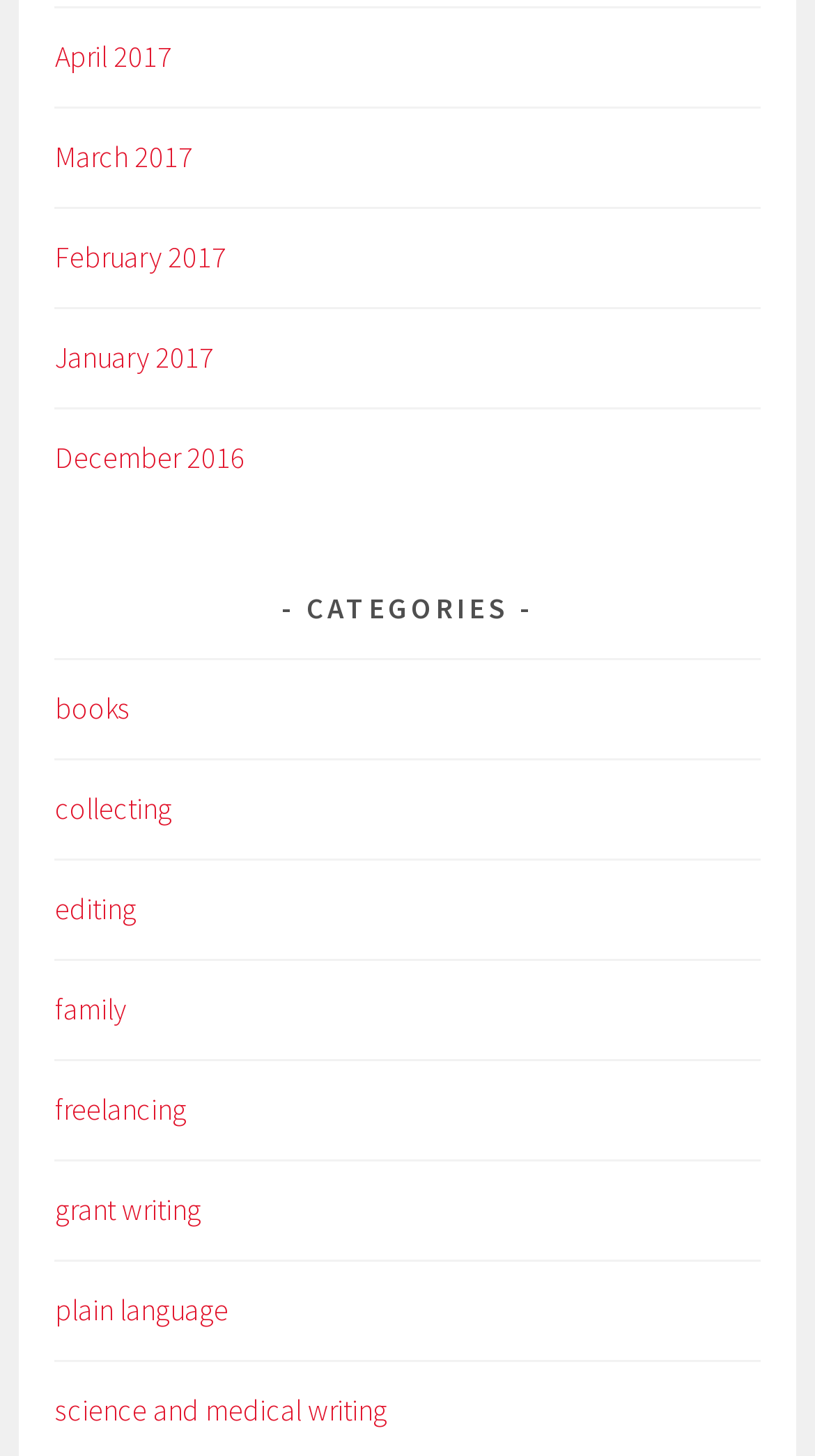Determine the bounding box coordinates of the section I need to click to execute the following instruction: "check posts for January 2017". Provide the coordinates as four float numbers between 0 and 1, i.e., [left, top, right, bottom].

[0.068, 0.233, 0.263, 0.259]